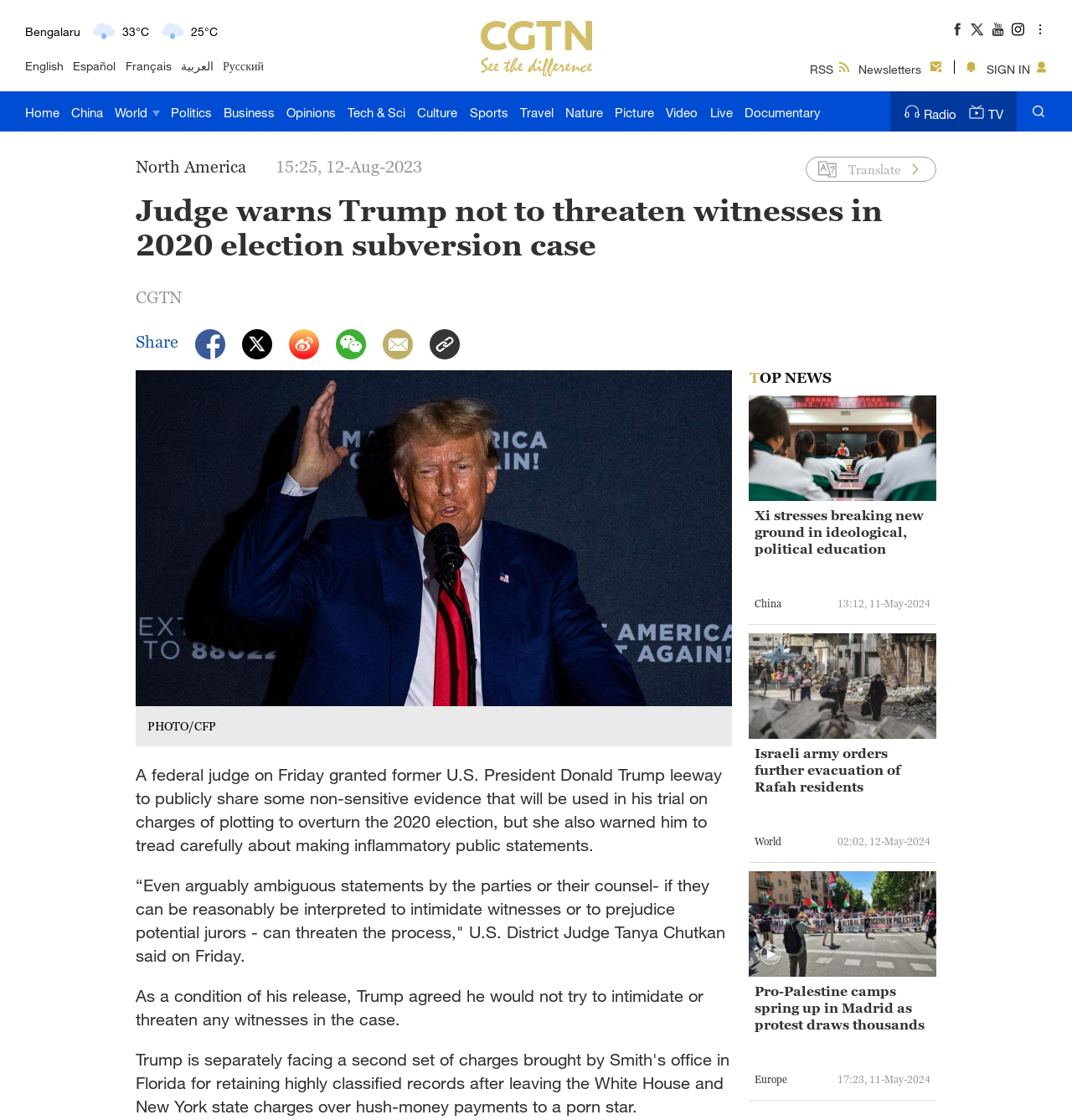Specify the bounding box coordinates of the area to click in order to follow the given instruction: "Read news about China."

[0.067, 0.082, 0.096, 0.117]